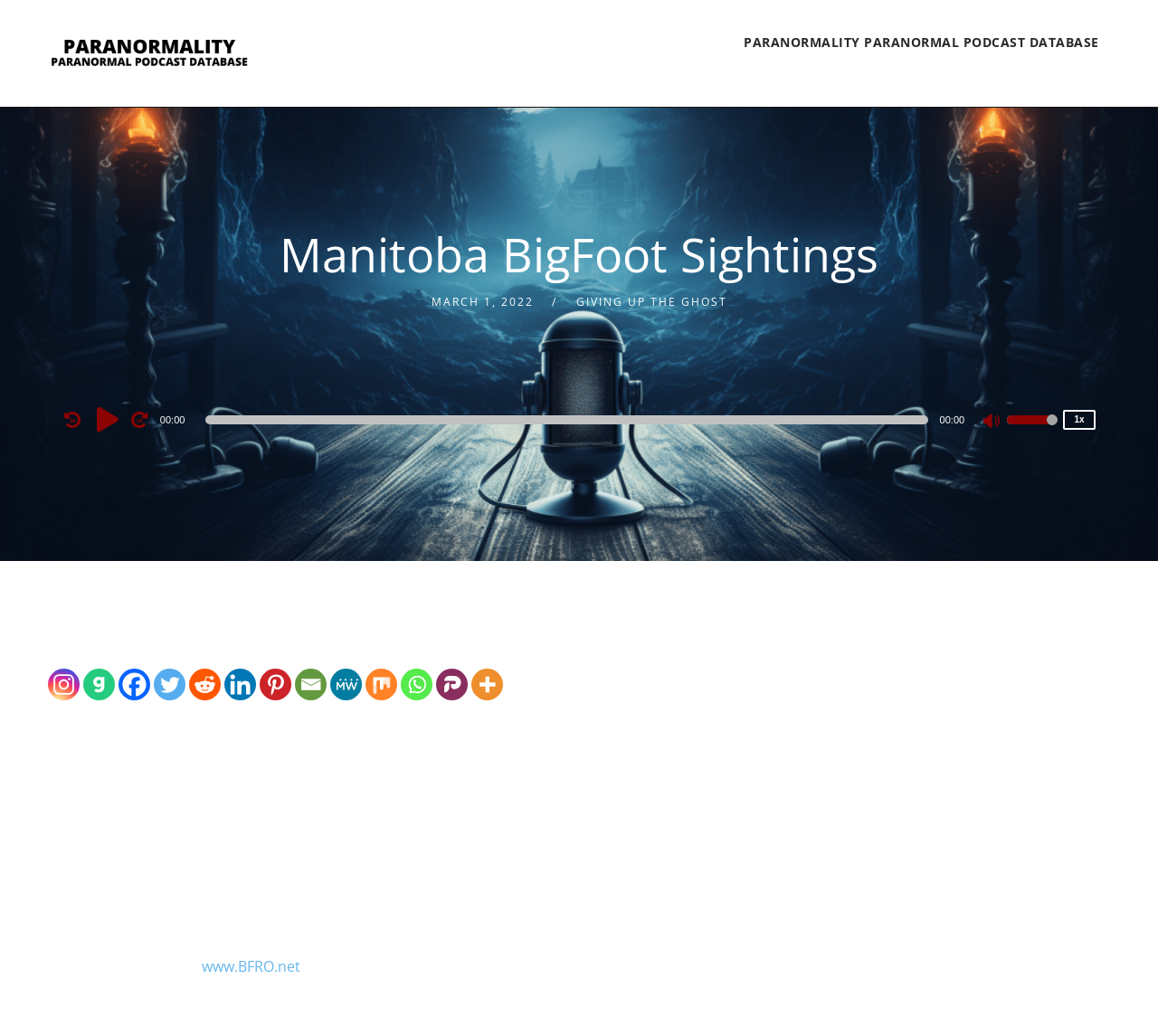Provide a brief response in the form of a single word or phrase:
How many episodes were recorded?

8